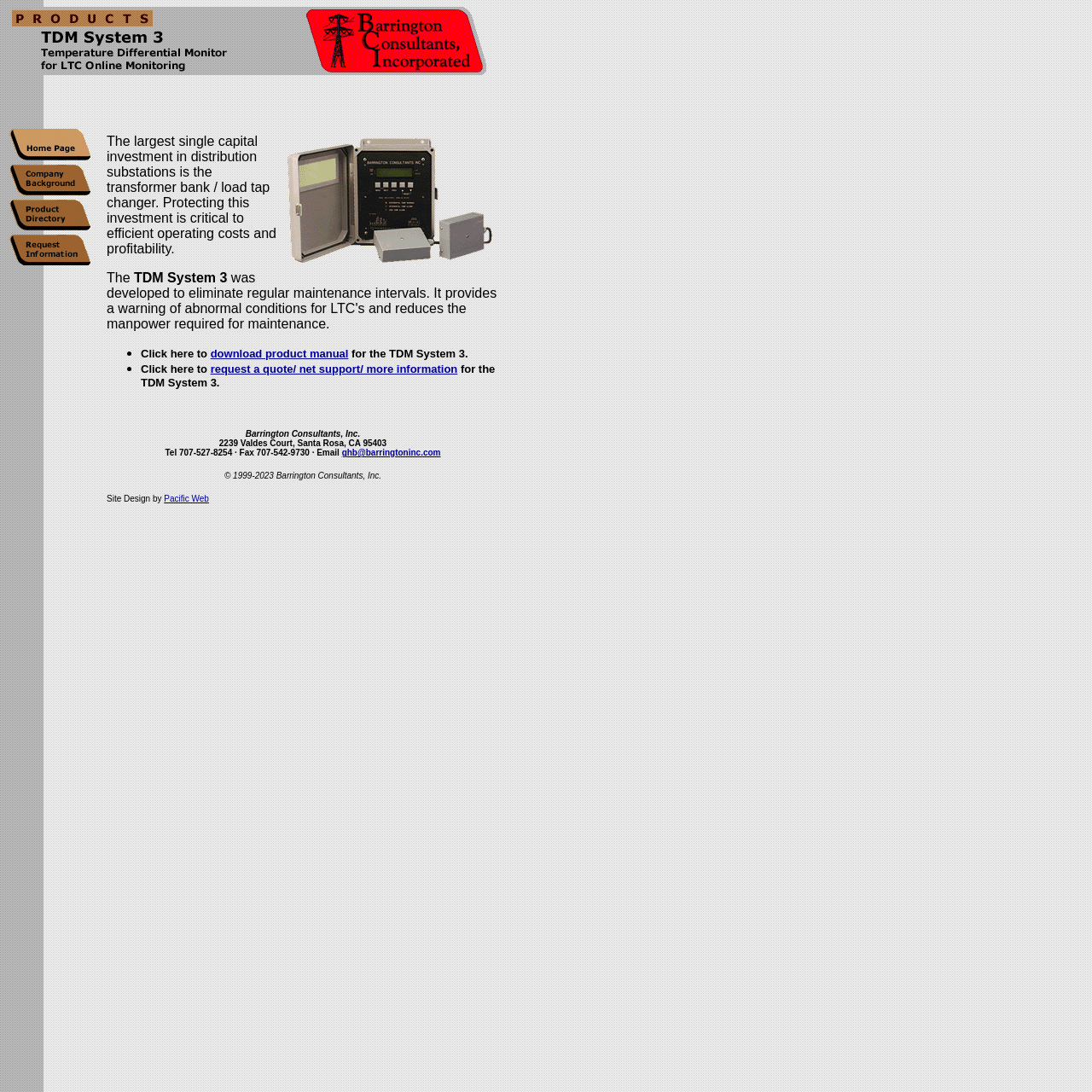Identify the bounding box coordinates of the clickable region required to complete the instruction: "Click the Home Page link". The coordinates should be given as four float numbers within the range of 0 and 1, i.e., [left, top, right, bottom].

[0.009, 0.136, 0.083, 0.149]